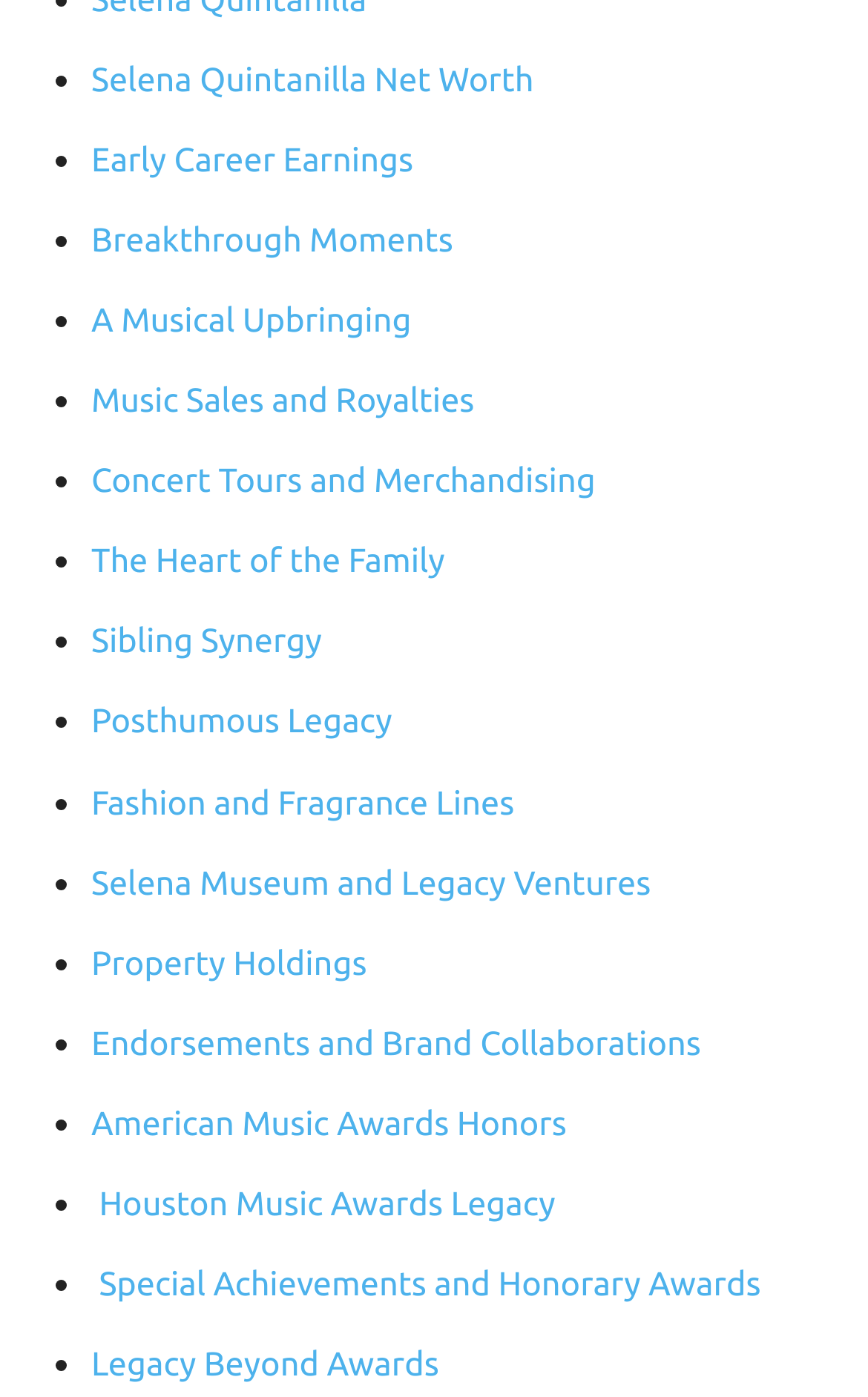Mark the bounding box of the element that matches the following description: "Breakthrough Moments".

[0.105, 0.158, 0.522, 0.185]